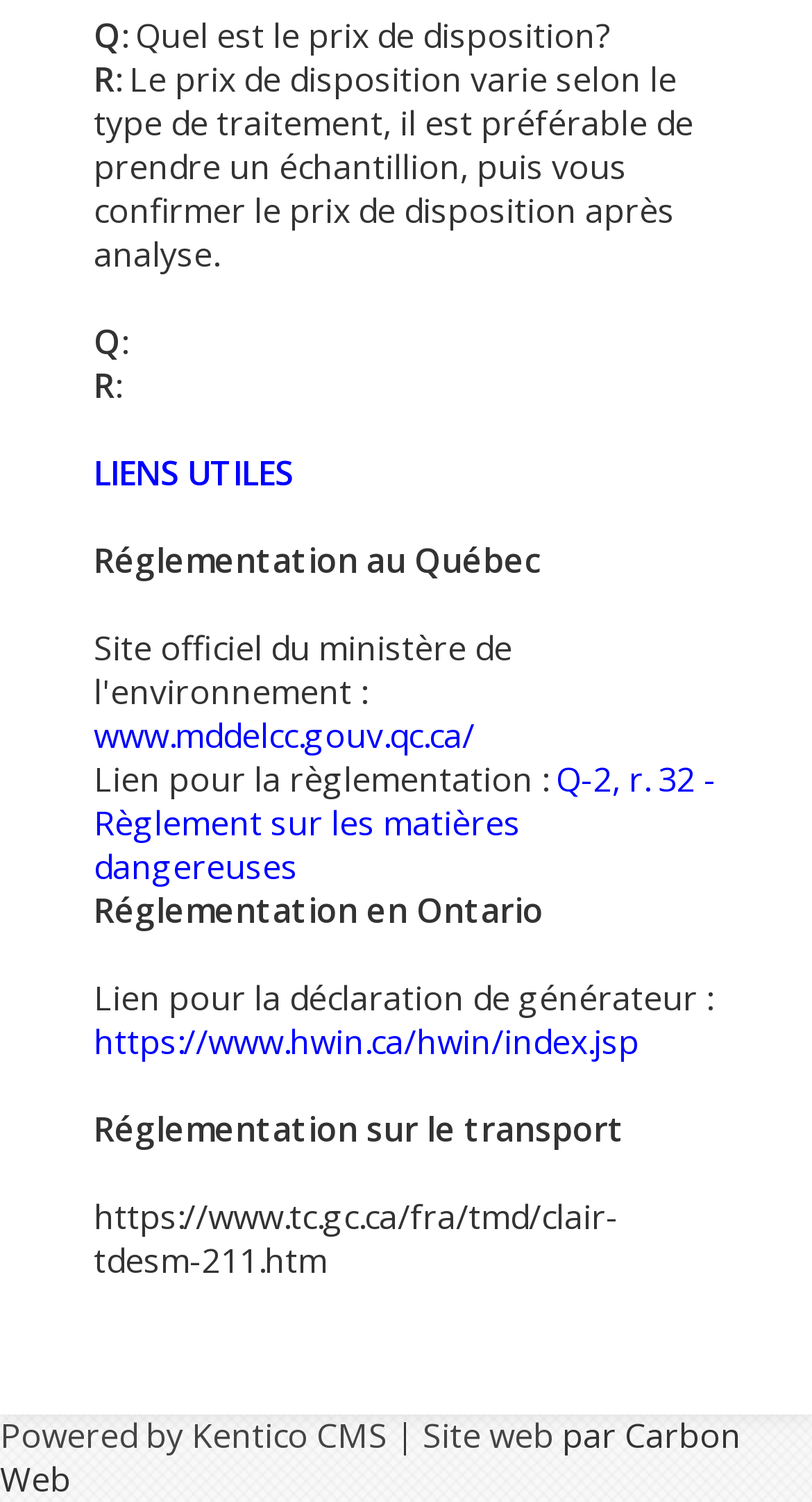Find the bounding box coordinates for the UI element whose description is: "Powered by Kentico CMS". The coordinates should be four float numbers between 0 and 1, in the format [left, top, right, bottom].

[0.0, 0.94, 0.477, 0.971]